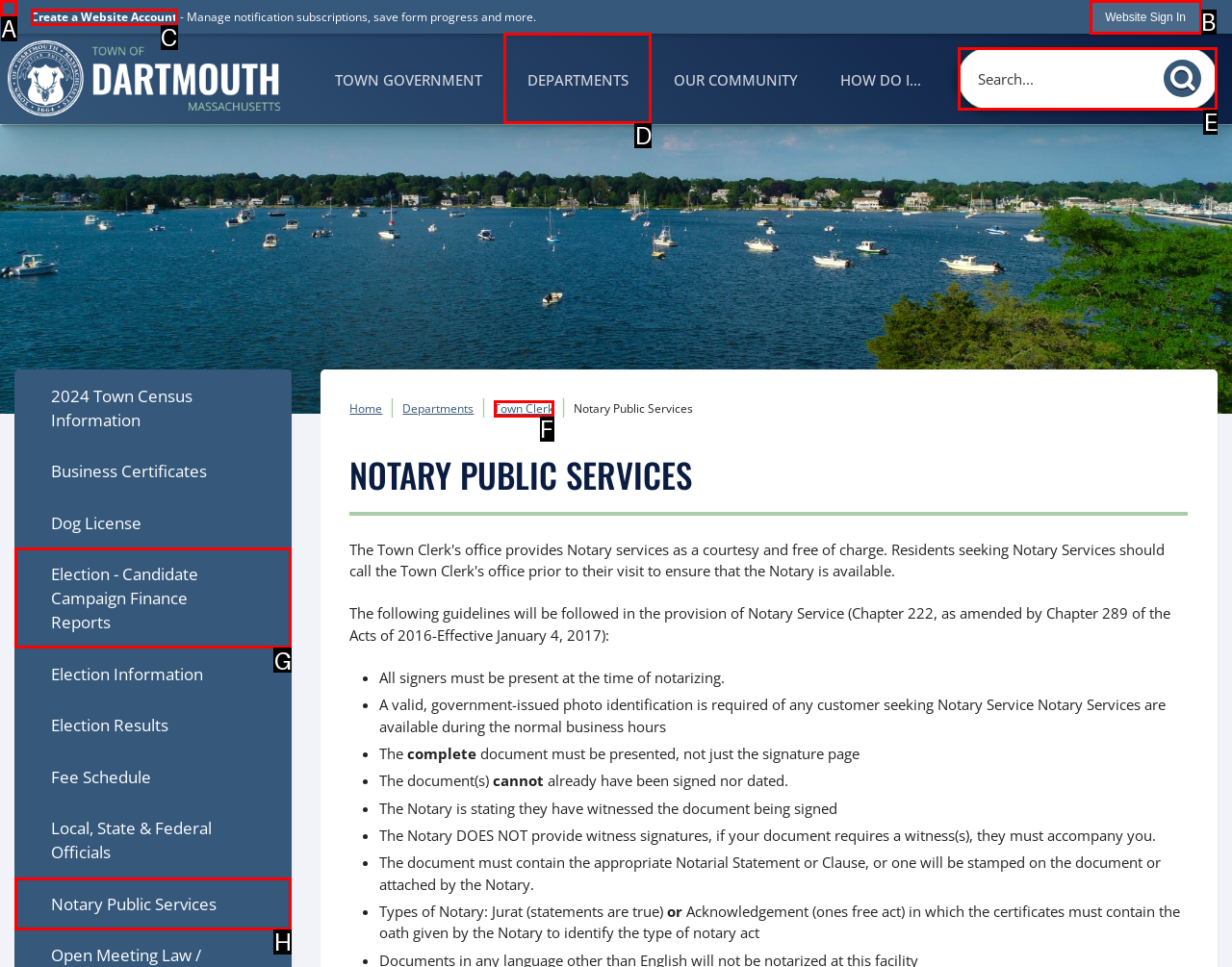Indicate which lettered UI element to click to fulfill the following task: Click on the 'Create a Website Account' button
Provide the letter of the correct option.

C